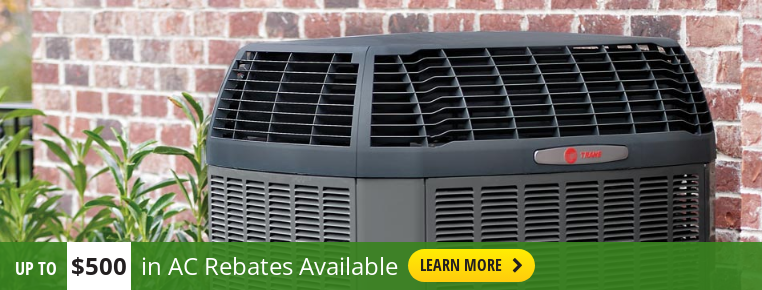Generate a detailed narrative of the image.

This image features a Trane air conditioning unit placed against a backdrop of brick walls, showcasing its sleek design and efficient ventilation system. A vibrant green banner at the bottom highlights a promotional offer of "UP TO $500 in AC Rebates Available," accompanied by a call-to-action button labeled "LEARN MORE." The combination of the visually appealing unit and the enticing rebate offer suggests an invitation for potential customers to consider upgrading their air conditioning systems while benefiting from financial incentives.